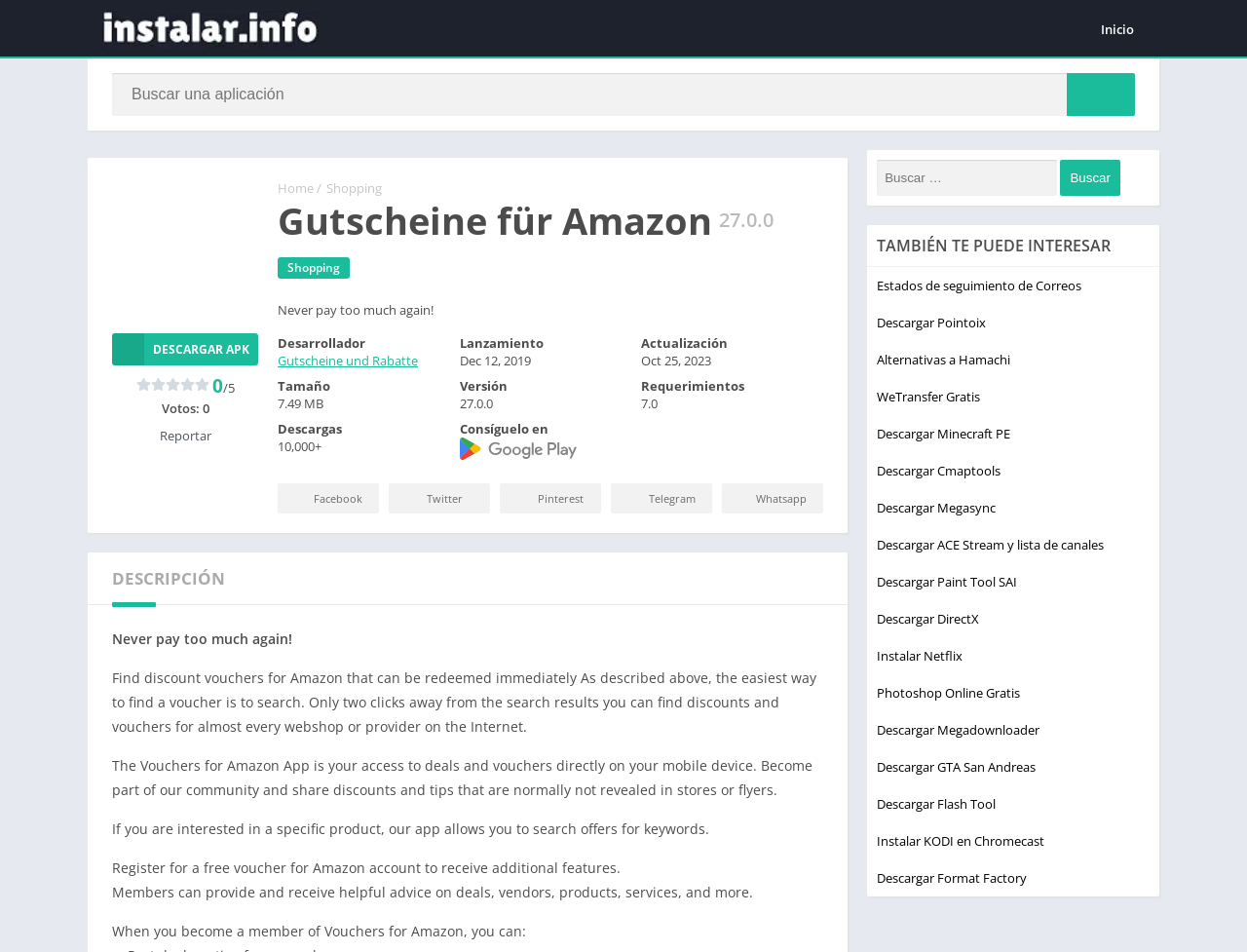Construct a comprehensive description capturing every detail on the webpage.

This webpage is about Gutscheine für Amazon, which translates to "Vouchers for Amazon". The page has a prominent search bar at the top, allowing users to search for vouchers and discounts. Below the search bar, there is a navigation menu with links to "Inicio" (Home), "Shopping", and other sections.

The main content of the page is divided into several sections. The first section displays information about the app, including its version number, size, and requirements. There is also a "DESCARGAR APK" (Download APK) button and a rating system with 0 votes.

The next section provides a brief description of the app, stating that it allows users to find discount vouchers for Amazon that can be redeemed immediately. The app also allows users to search for vouchers using keywords.

Below this section, there is a list of features that members can access, including providing and receiving advice on deals, vendors, products, and services.

The page also has a section titled "TAMBIÉN TE PUEDE INTERESAR" (You may also be interested in), which lists various links to other apps and tools, such as Estados de seguimiento de Correos, Pointoix, and WeTransfer Gratis.

At the bottom of the page, there are social media links to Facebook, Twitter, Pinterest, Telegram, and Whatsapp.